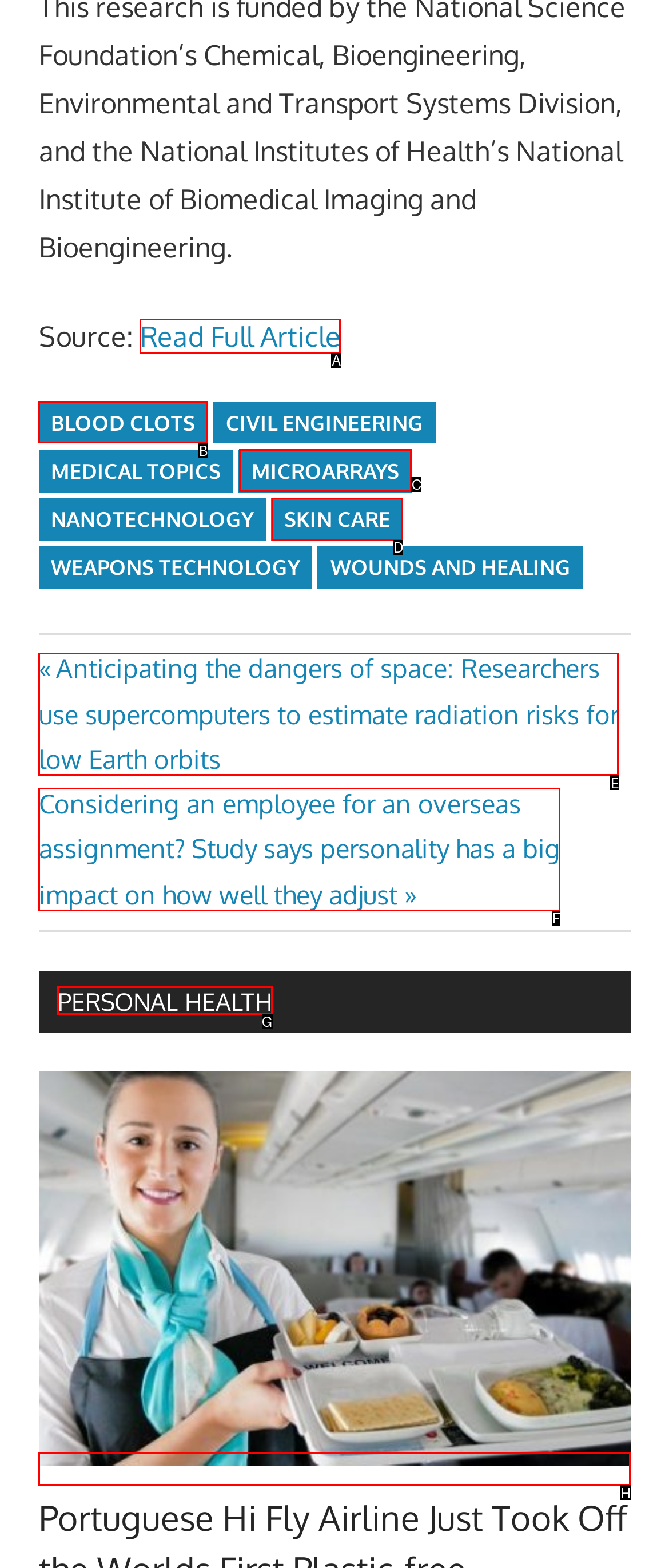What is the letter of the UI element you should click to Share this post on Facebook? Provide the letter directly.

None